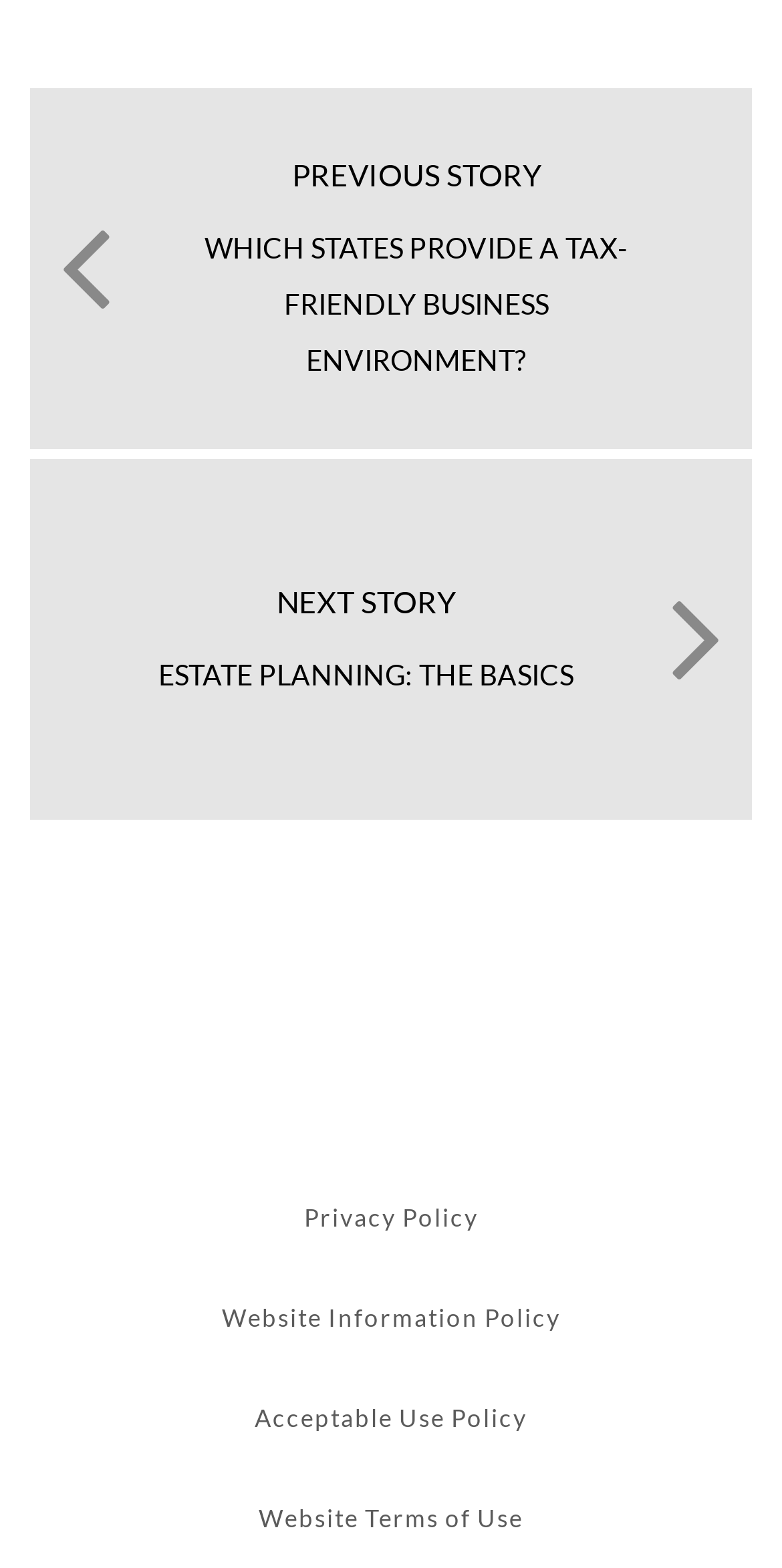Use a single word or phrase to answer this question: 
What is the purpose of the complementary element?

Unknown